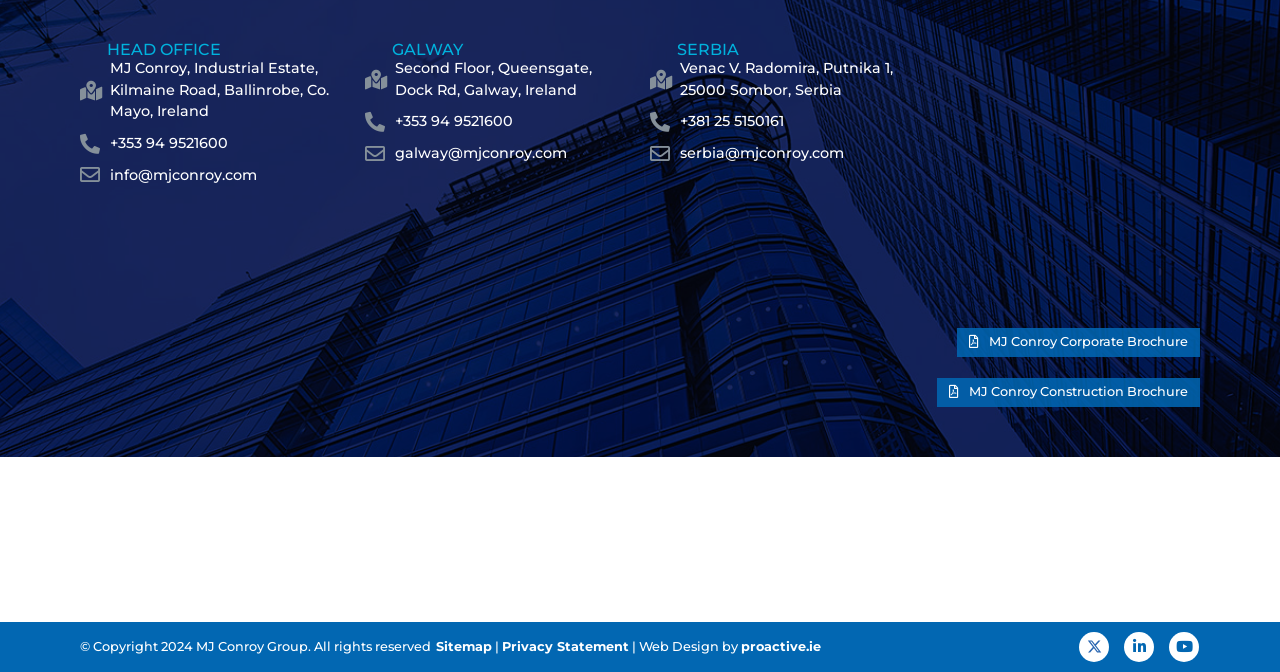Identify the bounding box coordinates of the area that should be clicked in order to complete the given instruction: "Check the Sitemap". The bounding box coordinates should be four float numbers between 0 and 1, i.e., [left, top, right, bottom].

[0.341, 0.951, 0.384, 0.974]